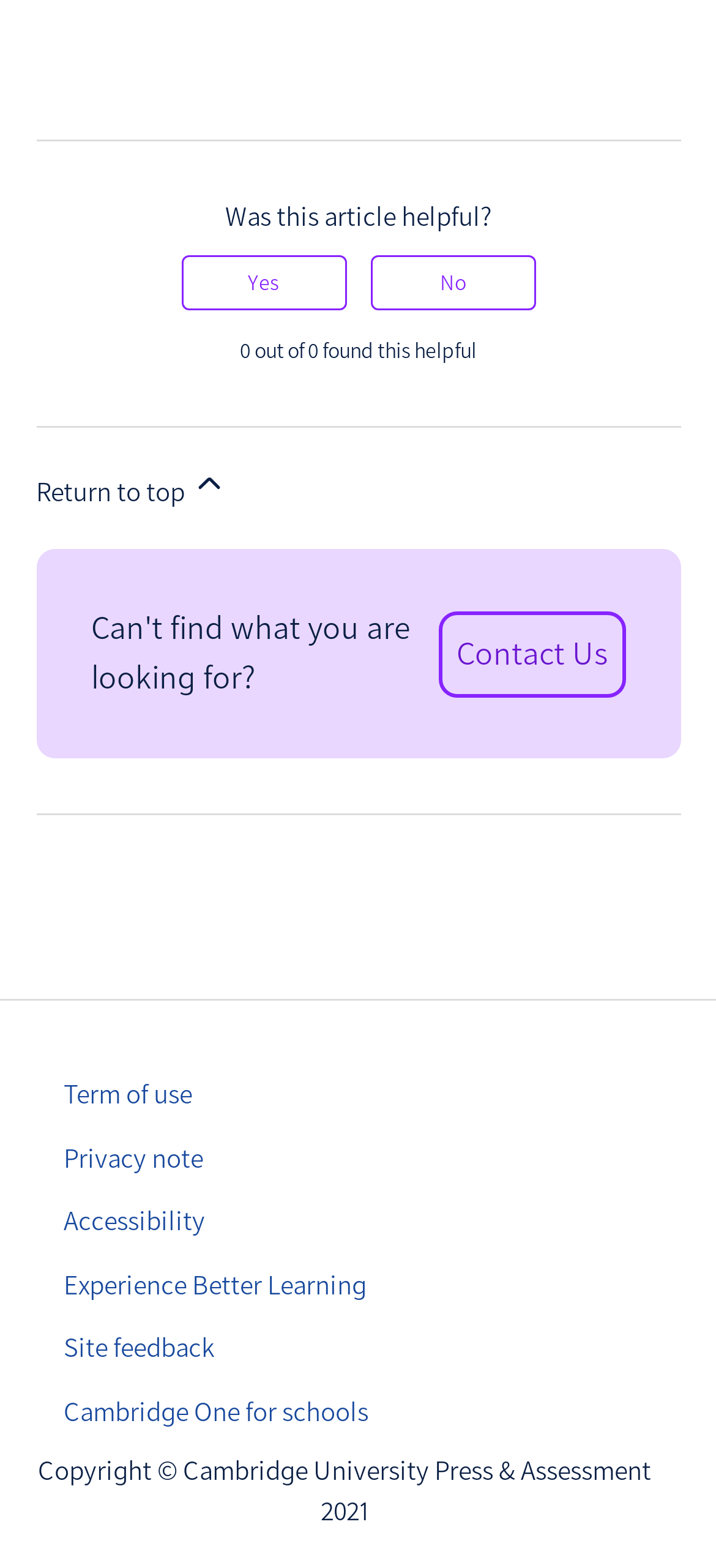Given the description "Accessibility", determine the bounding box of the corresponding UI element.

[0.05, 0.759, 0.324, 0.799]